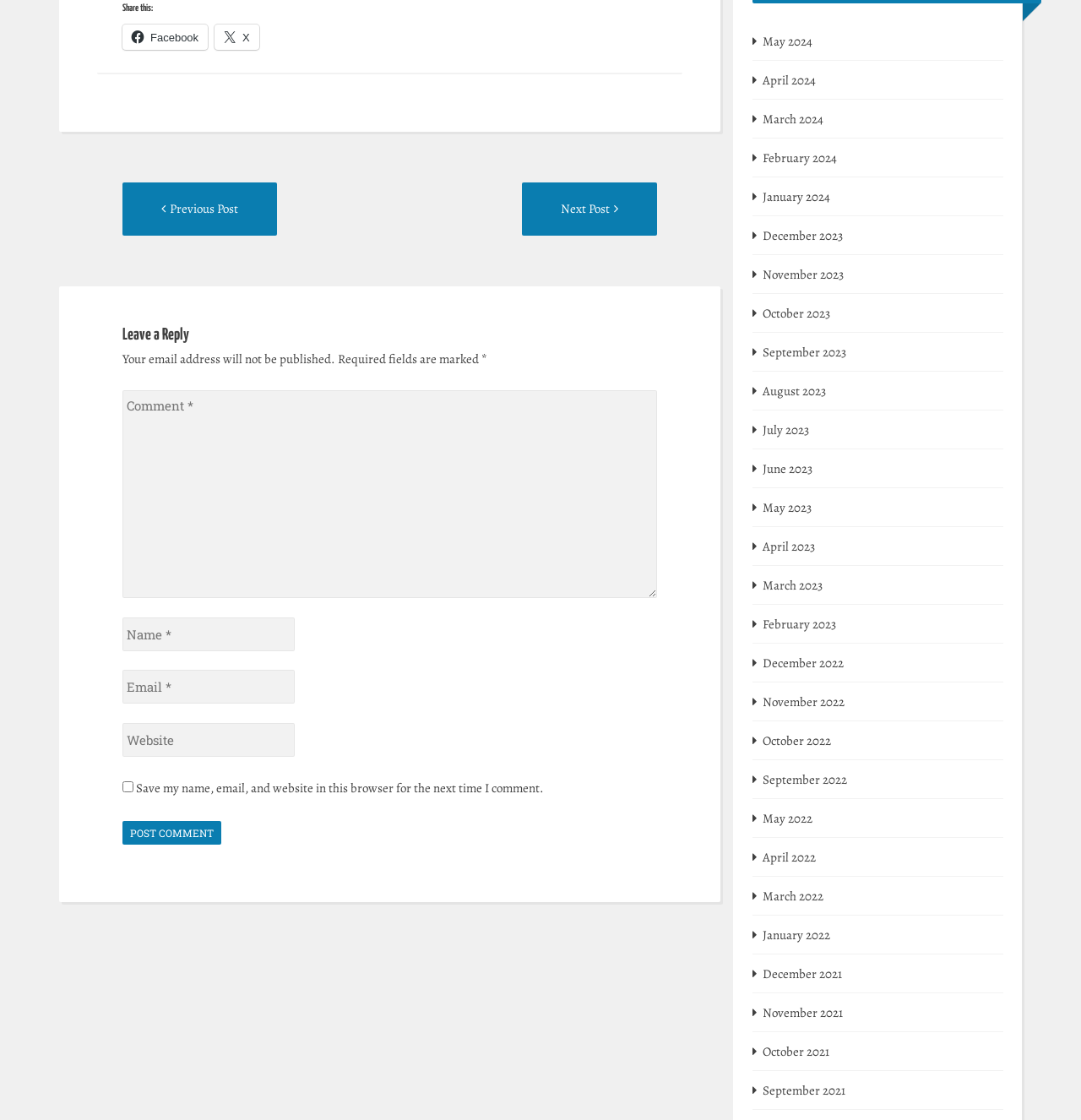Locate the bounding box coordinates of the clickable element to fulfill the following instruction: "View posts from May 2024". Provide the coordinates as four float numbers between 0 and 1 in the format [left, top, right, bottom].

[0.705, 0.025, 0.752, 0.048]